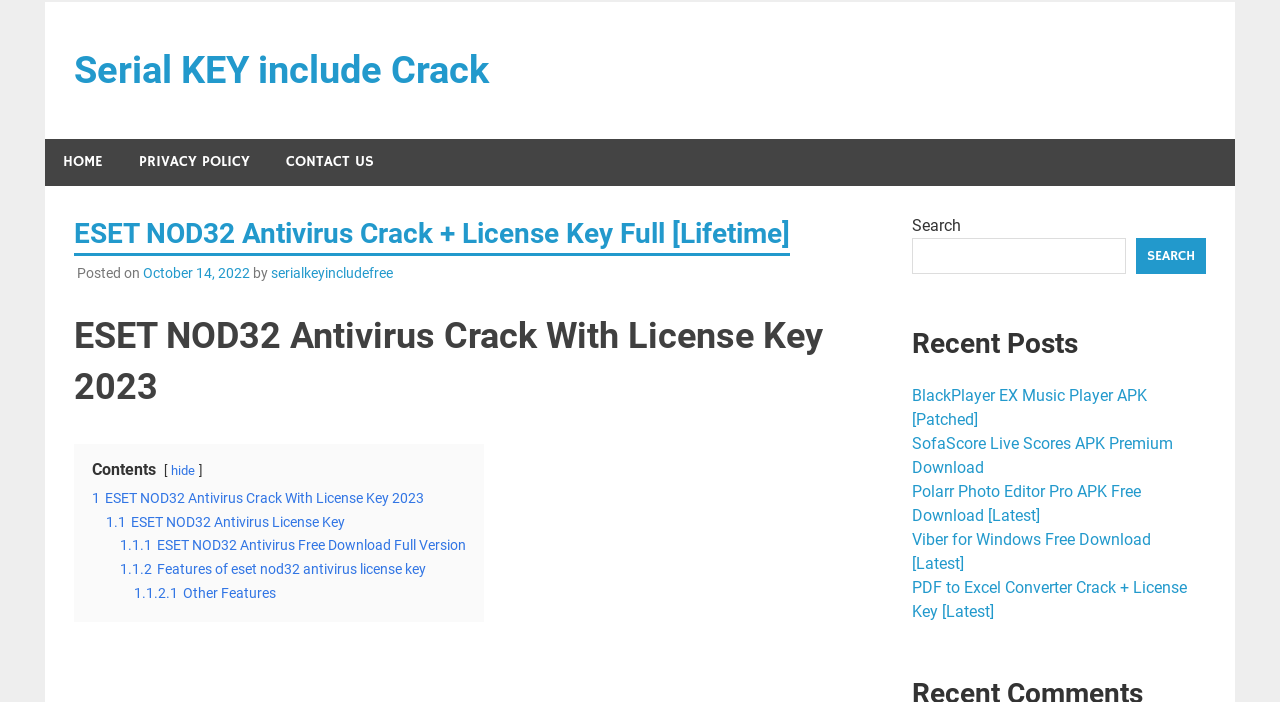Using the description "Home", locate and provide the bounding box of the UI element.

[0.035, 0.198, 0.095, 0.264]